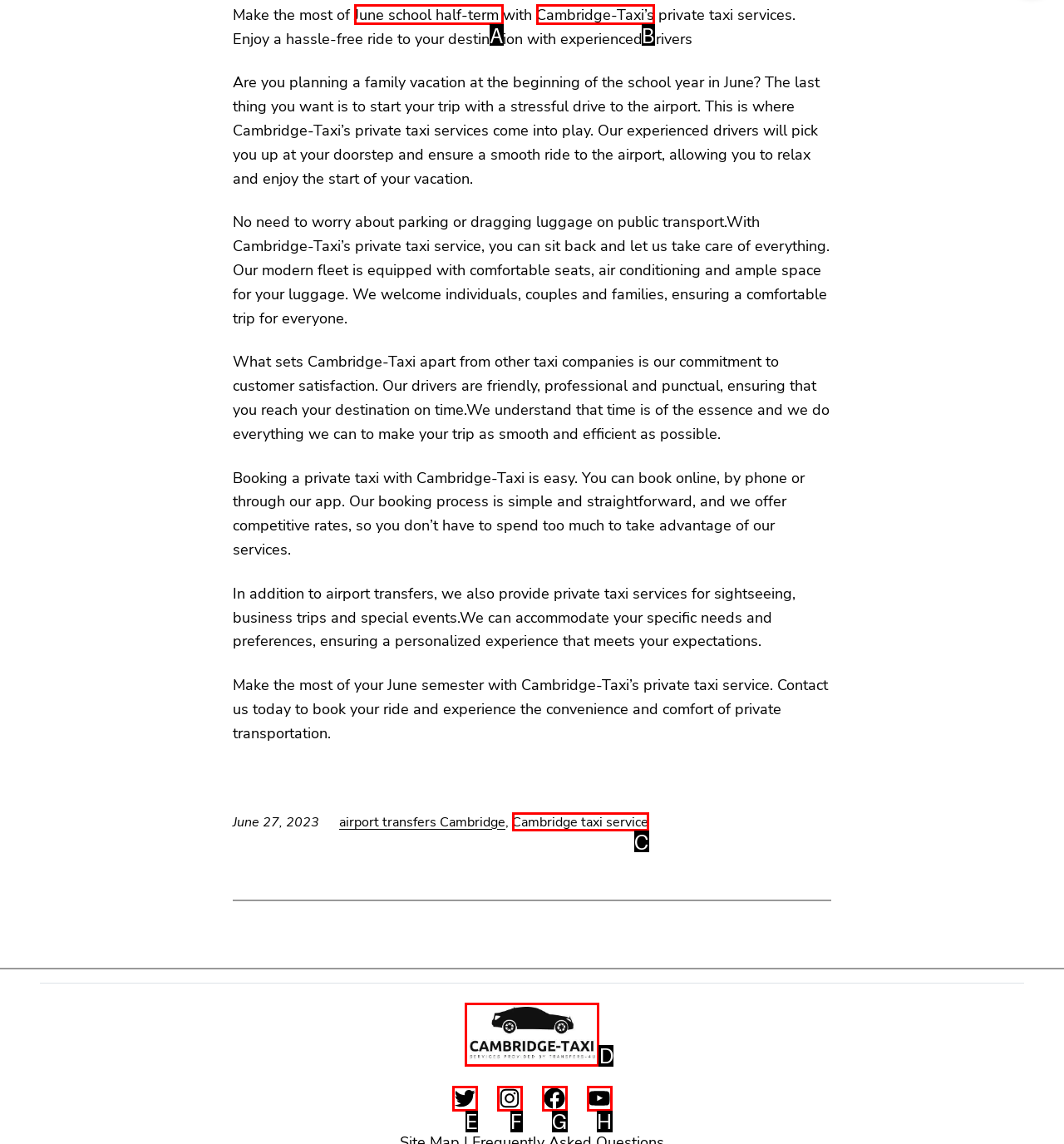Point out the HTML element I should click to achieve the following task: View Cambridge-Taxi's logo Provide the letter of the selected option from the choices.

D